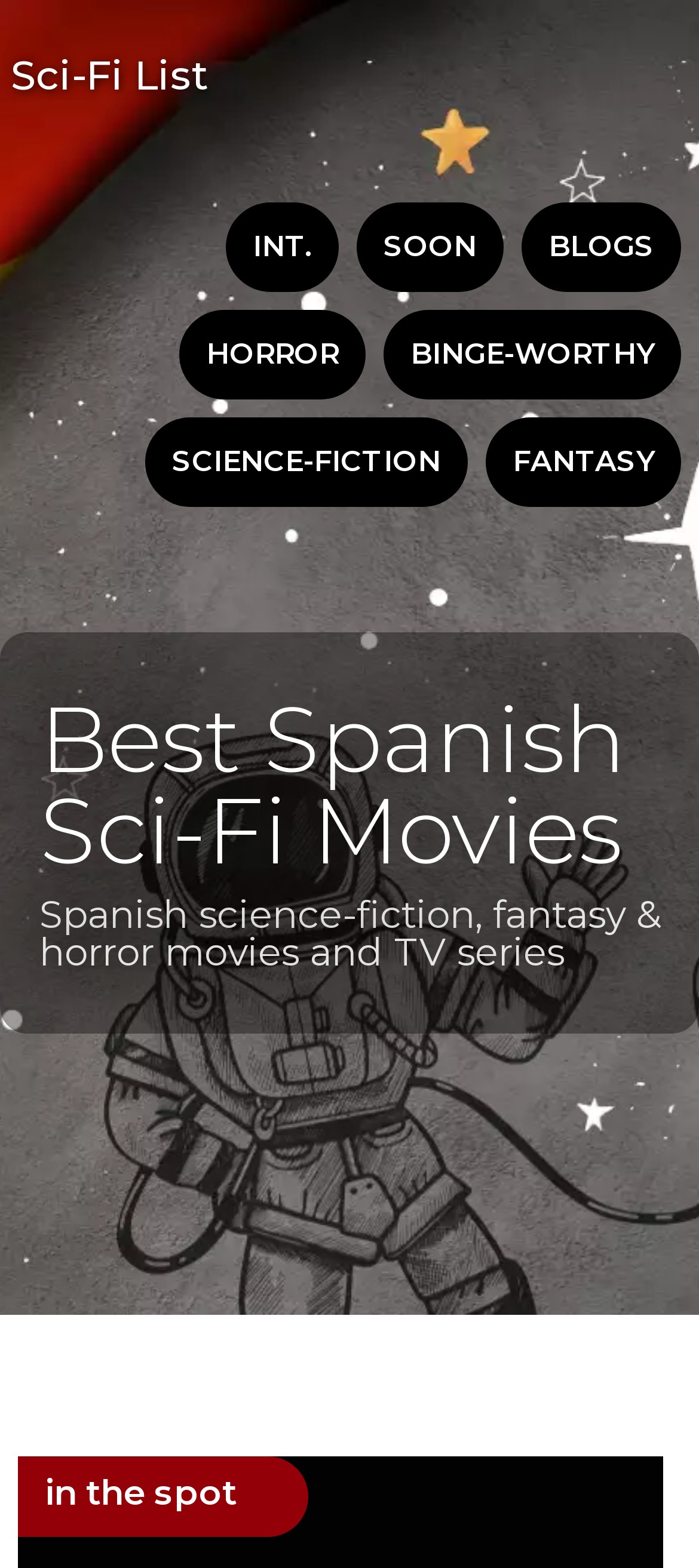Extract the bounding box coordinates of the UI element described by: "Sci-Fi List". The coordinates should include four float numbers ranging from 0 to 1, e.g., [left, top, right, bottom].

[0.015, 0.035, 0.3, 0.09]